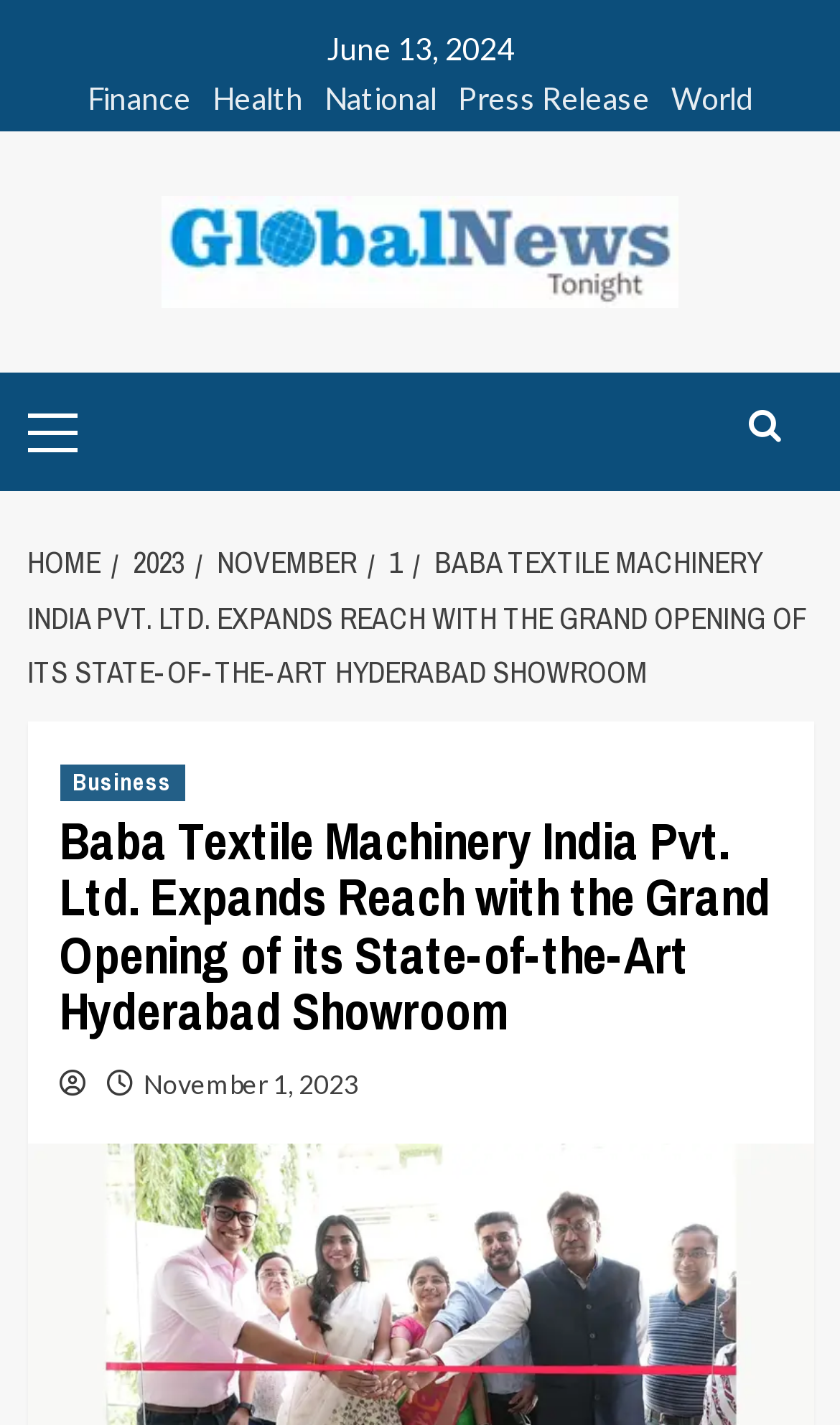Articulate a detailed summary of the webpage's content and design.

The webpage appears to be a news article page, specifically featuring a story about Baba Textile Machinery India Pvt. Ltd. expanding its reach with the grand opening of its state-of-the-art Hyderabad showroom. 

At the top of the page, there is a date "June 13, 2024" displayed. Below the date, there are five categorized links: "Finance", "Health", "National", "Press Release", and "World", which are aligned horizontally and take up about half of the page's width. 

To the right of these categorized links, there is a larger link "Global News Tonight" accompanied by an image with the same name. This link and image combination takes up about two-thirds of the page's width.

On the left side of the page, there is a primary menu section with a label "Primary Menu". Below this menu, there is a navigation section labeled "Breadcrumbs" that displays a series of links, including "HOME", "2023", "NOVEMBER", "1", and a longer link that repeats the title of the news article. 

The main content of the news article is headed by a title "Baba Textile Machinery India Pvt. Ltd. Expands Reach with the Grand Opening of its State-of-the-Art Hyderabad Showroom" and is accompanied by a link "Business" and a date "November 1, 2023" below it.